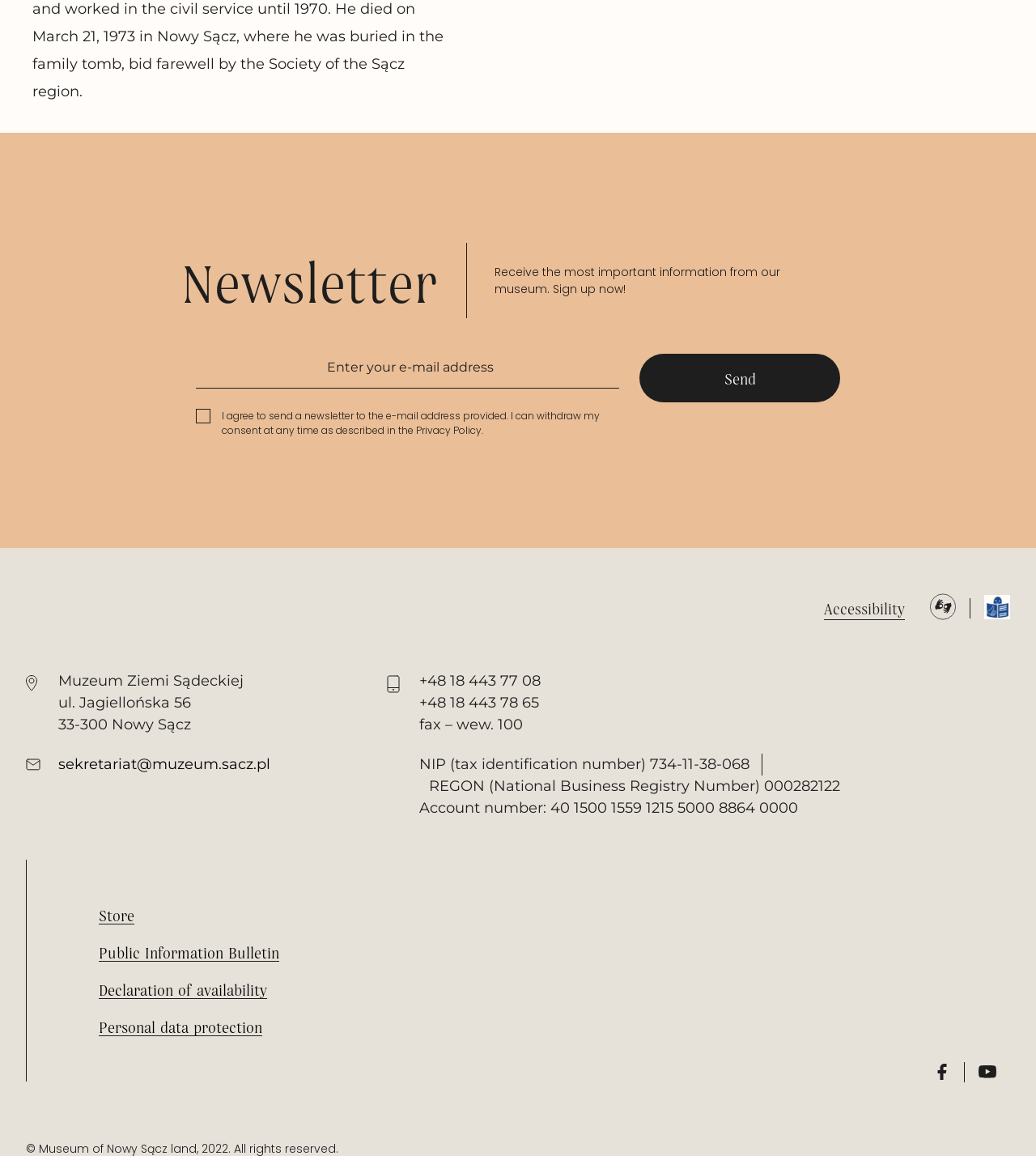Please identify the bounding box coordinates of the clickable area that will fulfill the following instruction: "Enter email address". The coordinates should be in the format of four float numbers between 0 and 1, i.e., [left, top, right, bottom].

[0.189, 0.275, 0.598, 0.336]